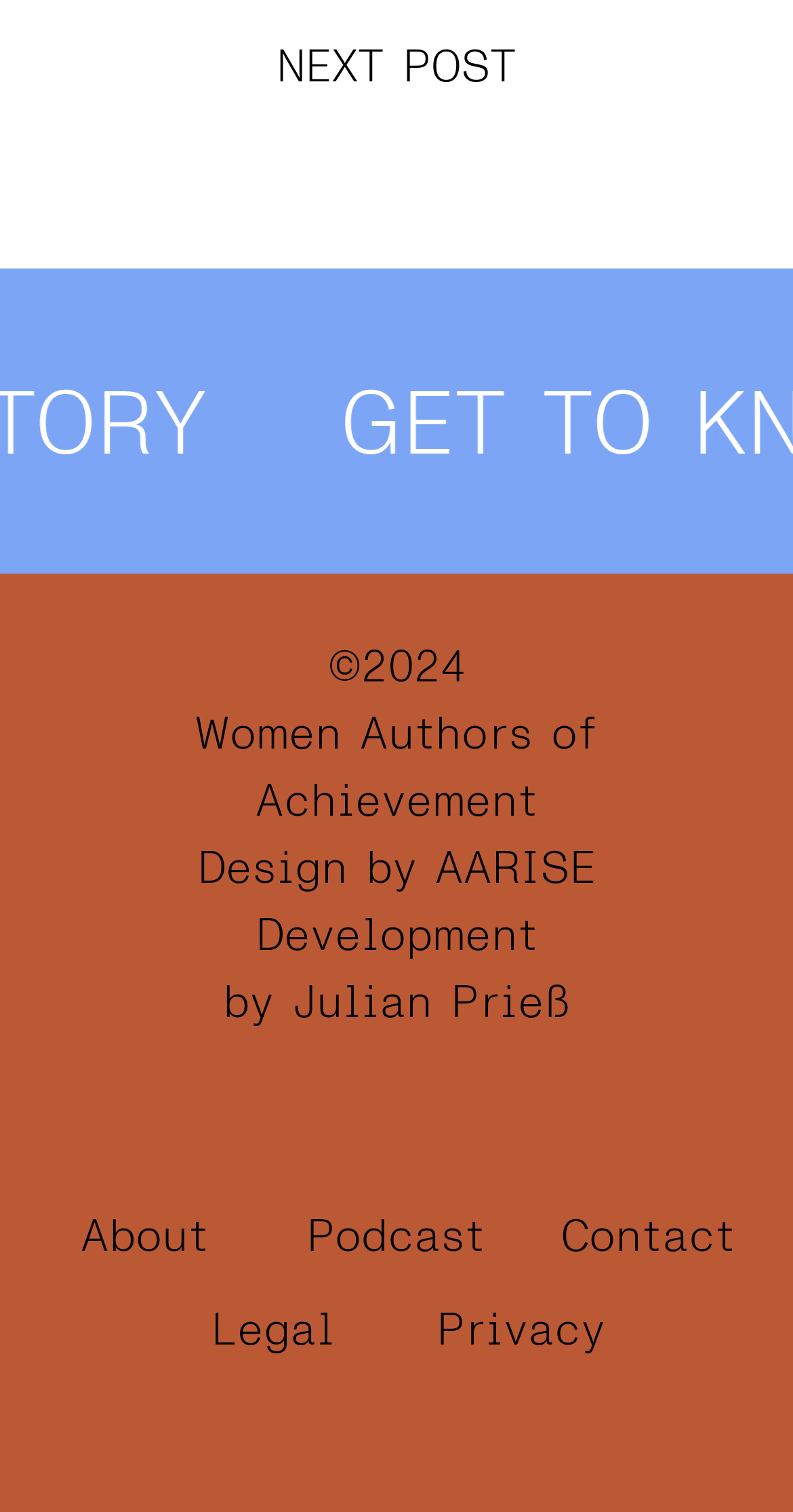Identify the bounding box coordinates of the area you need to click to perform the following instruction: "go to next post".

[0.349, 0.025, 0.651, 0.065]